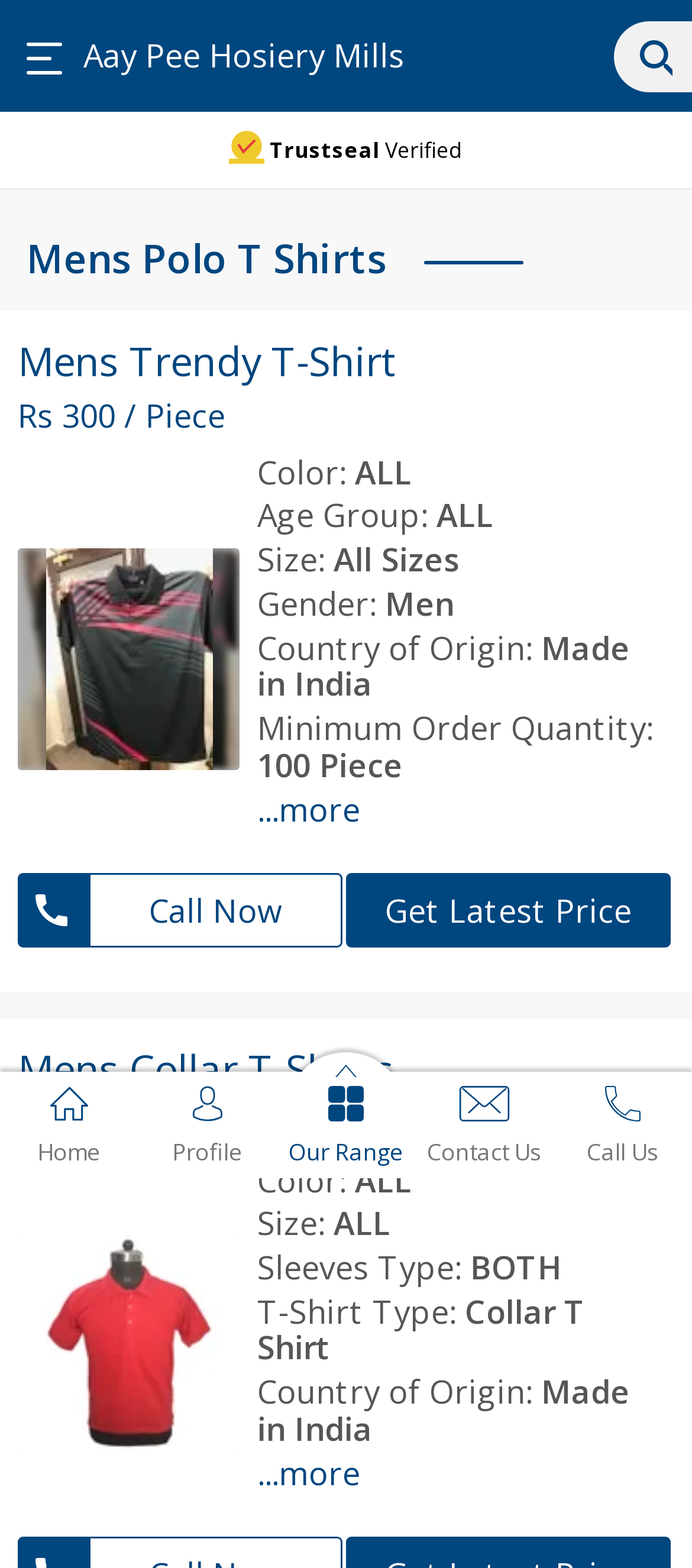Give a one-word or short phrase answer to the question: 
What is the type of T-Shirt mentioned in Mens Collar T-Shirts?

Collar T Shirt